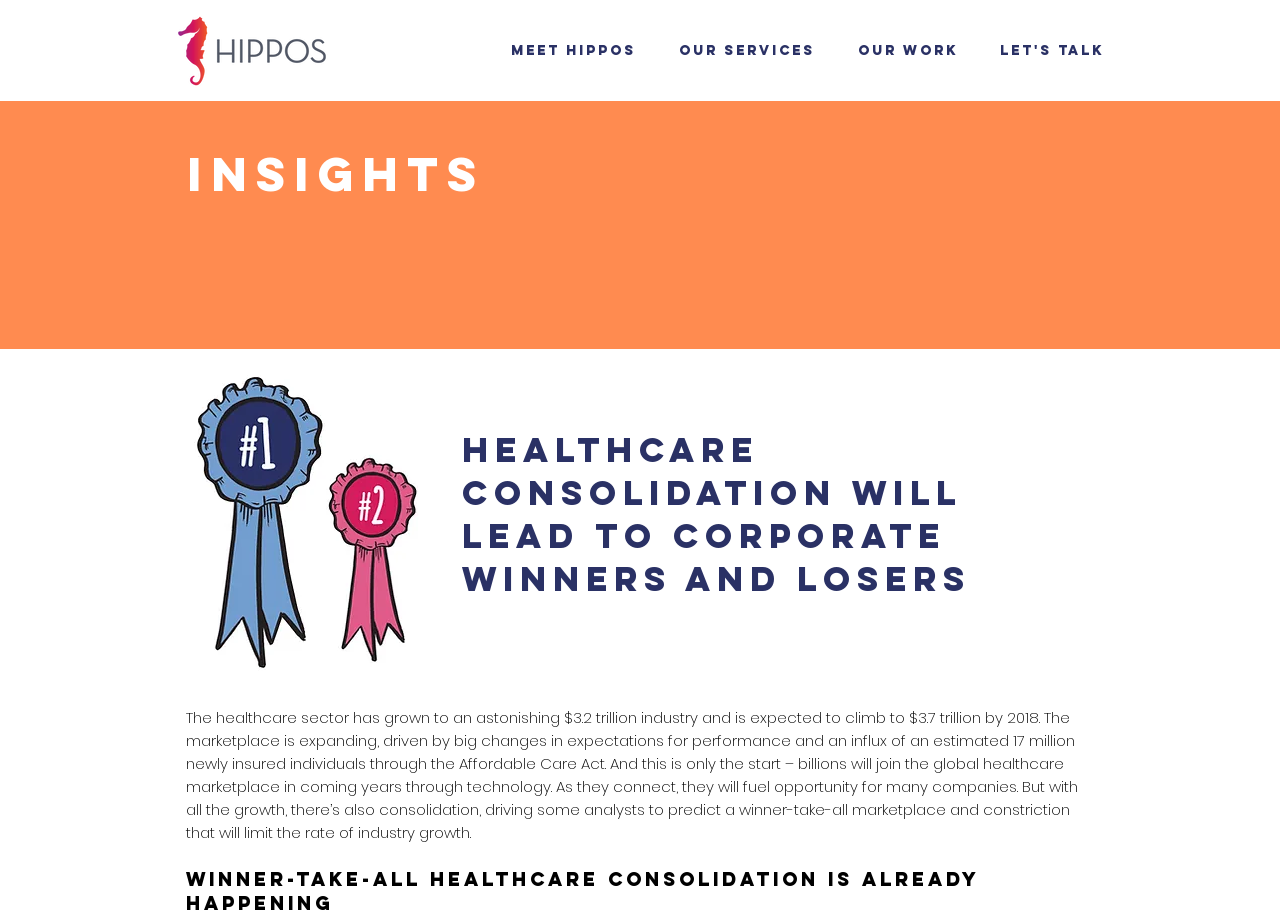Create a detailed summary of all the visual and textual information on the webpage.

The webpage is about healthcare consolidation, with a focus on the winners and losers in the industry. At the top left, there is a link to the website's homepage. To the right of this link, there is a navigation menu labeled "Site" that contains links to "Meet Hippos", "Our Services", "Our Work", and "Let's Talk". 

Below the navigation menu, there is a heading that reads "INSIGHTS" in a prominent font. Next to this heading, there is an image of the Hippos Health Icon, featuring blue and red ribbons. 

The main content of the webpage is a article about healthcare consolidation. The title of the article, "Healthcare Consolidation Will Lead to Corporate Winners and Losers", is displayed prominently in the middle of the page. The article begins by discussing the growth of the healthcare sector, which is expected to reach $3.7 trillion by 2018, driven by changes in performance expectations and the influx of newly insured individuals. It also mentions the opportunities and consolidations that will shape the industry's future.

Below the article's title, there is a block of text that provides more details about the growth of the healthcare sector and its implications. Further down, there is a subheading that reads "Winner-Take-All Healthcare Consolidation is Already Happening", which suggests that the article will delve deeper into the consolidation trend in the industry.